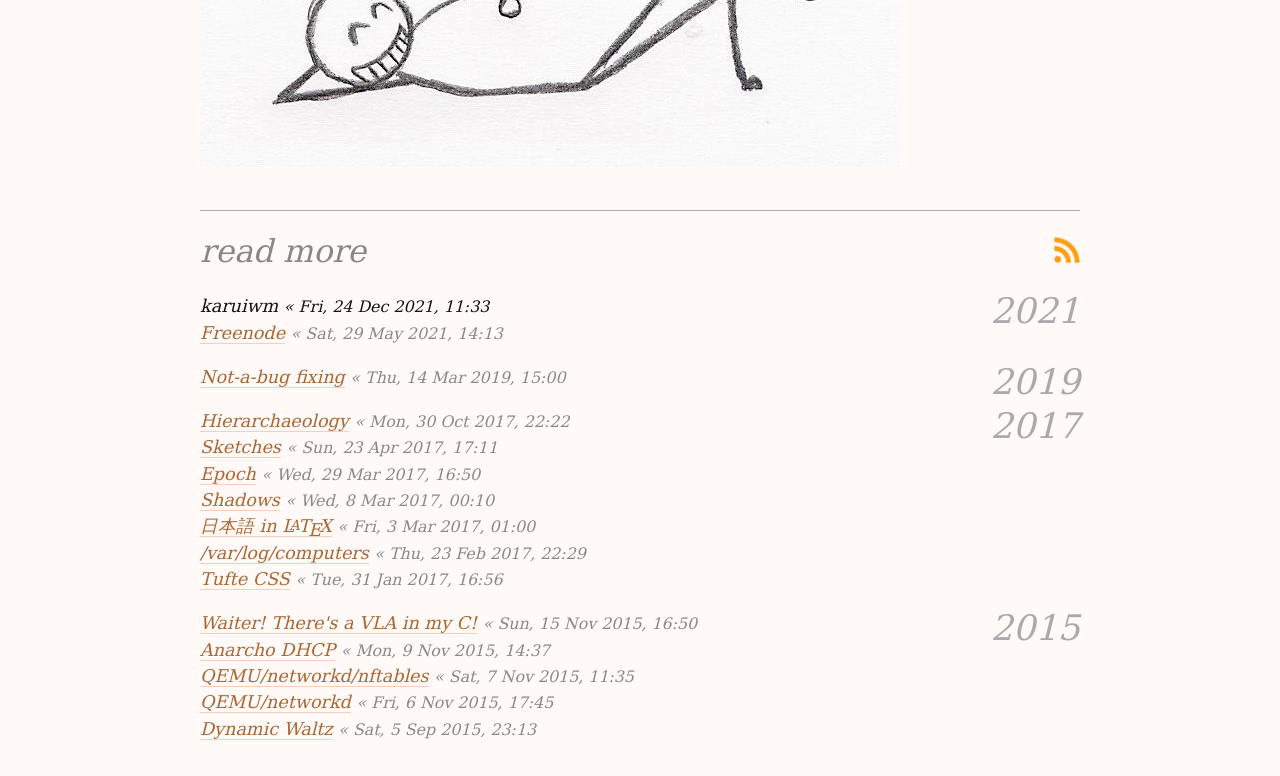Please specify the bounding box coordinates of the region to click in order to perform the following instruction: "Read the article 'Not-a-bug fixing'".

[0.156, 0.473, 0.269, 0.499]